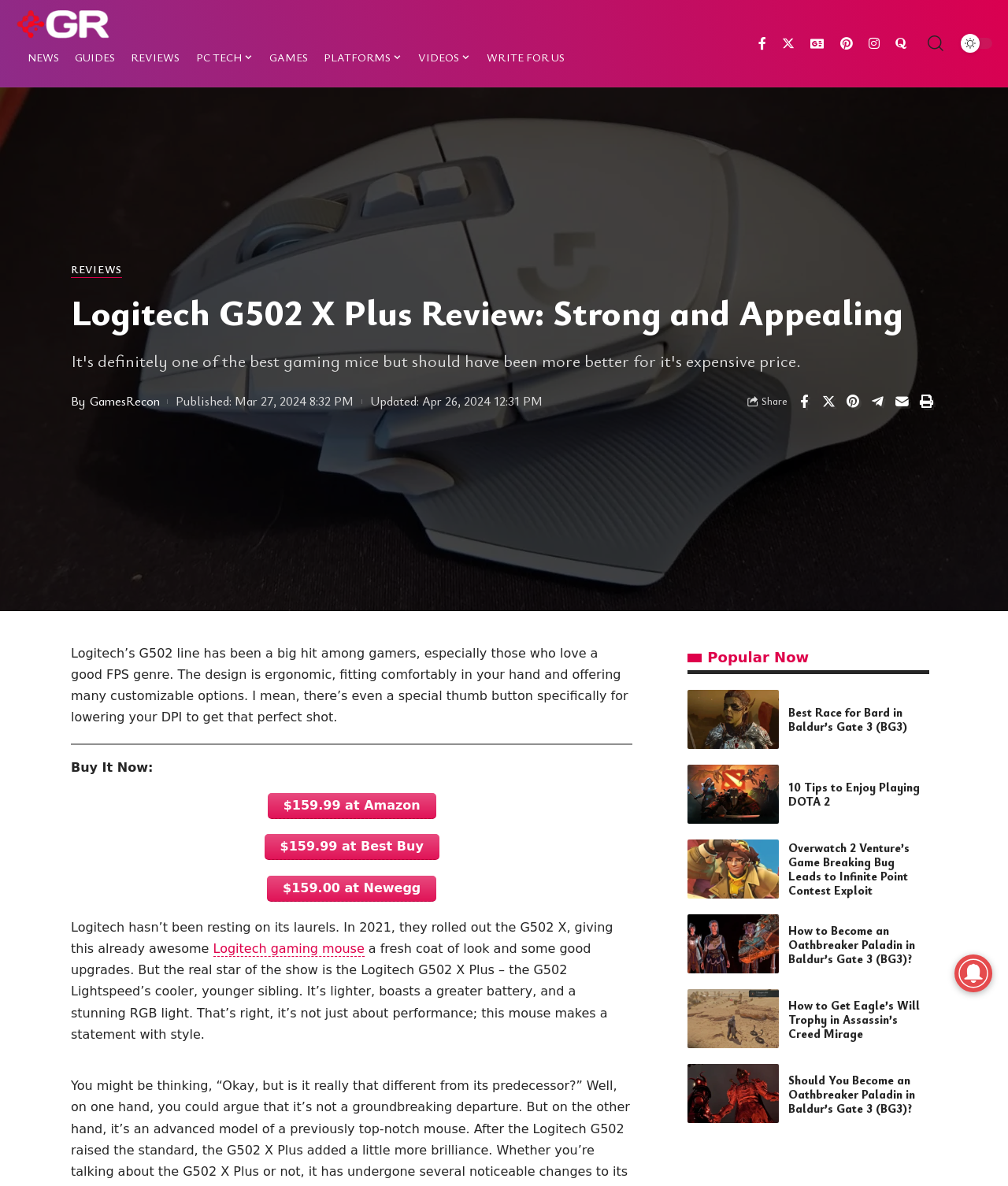Identify the bounding box coordinates of the clickable region to carry out the given instruction: "Visit the 'Glossary' page".

None